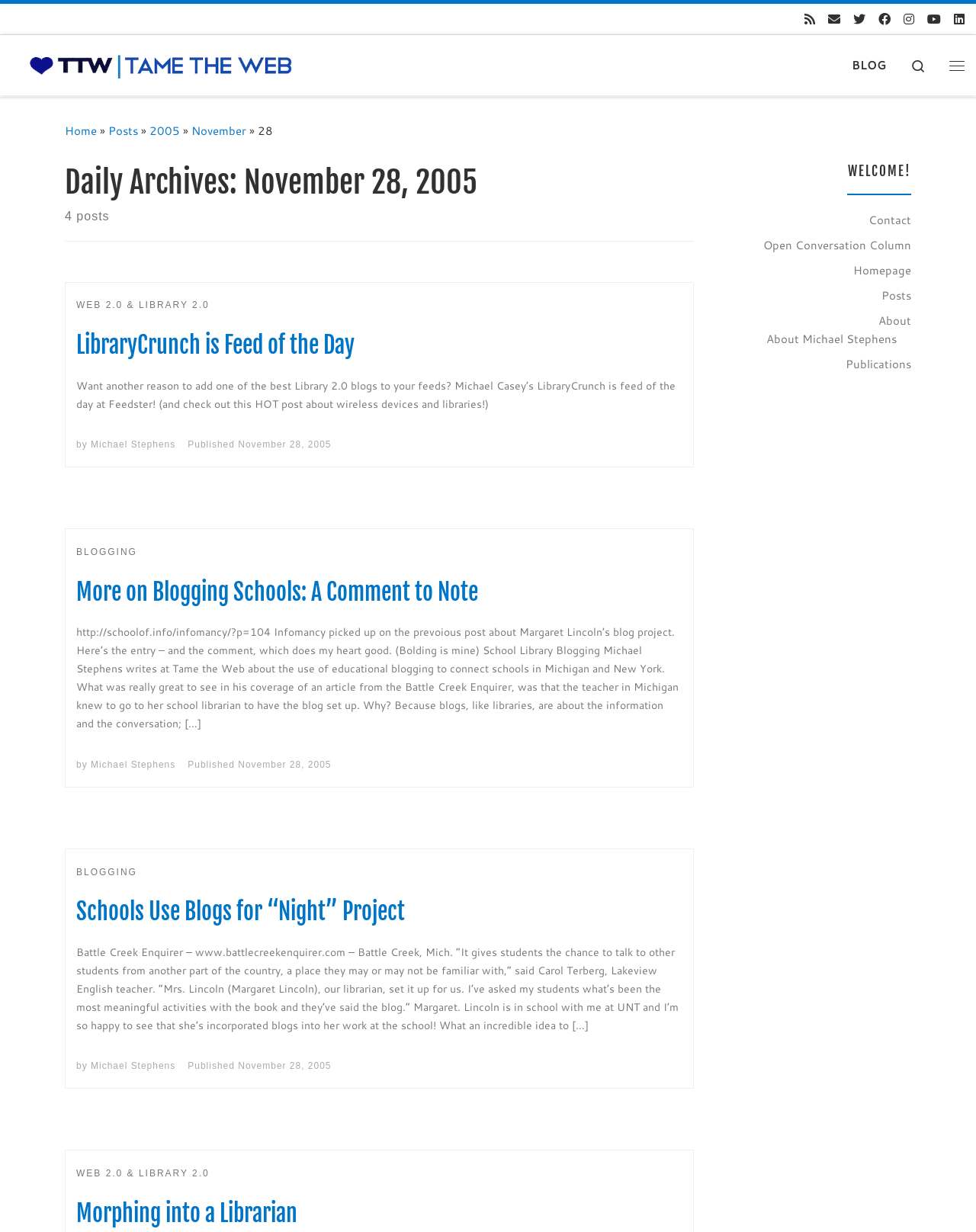Determine the bounding box coordinates of the target area to click to execute the following instruction: "Search using the search icon."

[0.92, 0.033, 0.961, 0.073]